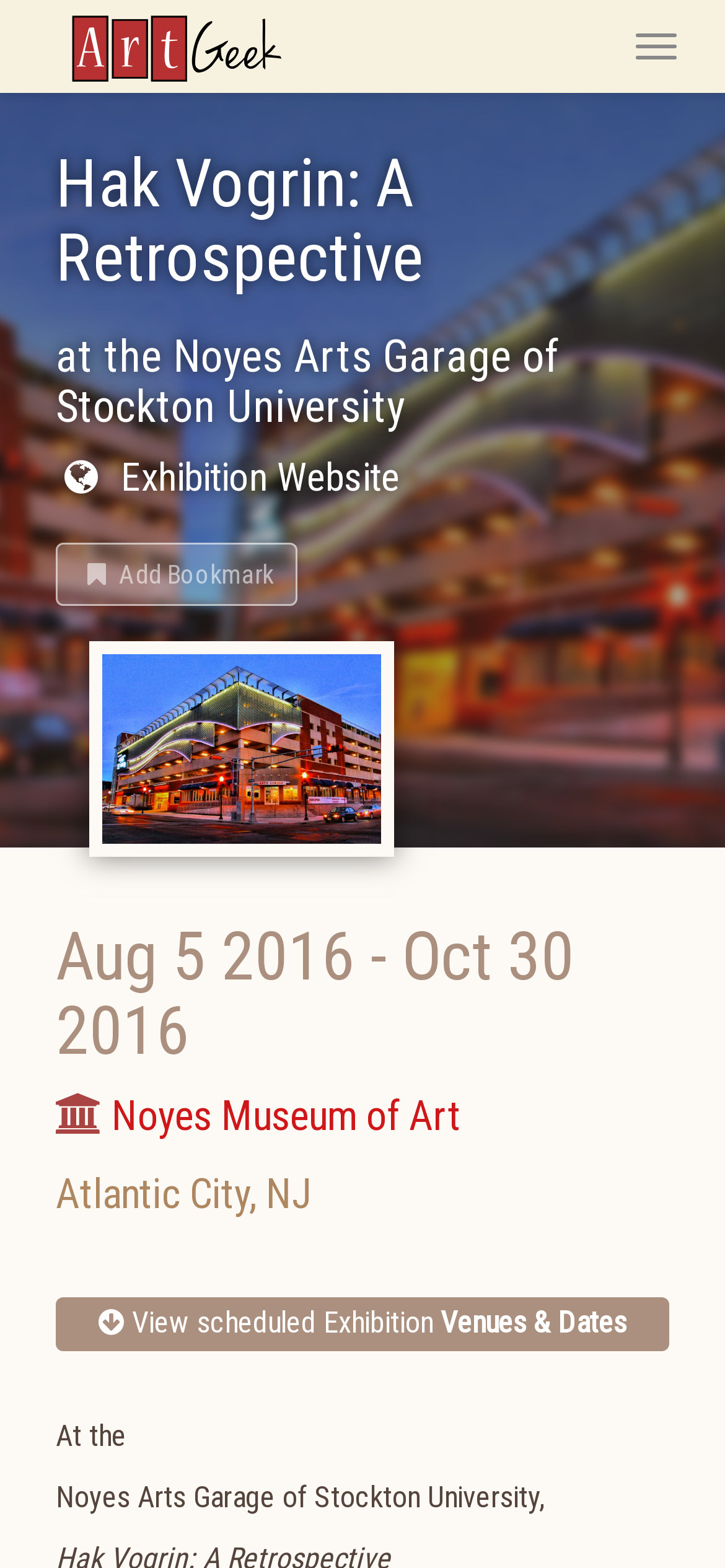What is the name of the museum associated with the exhibition?
Ensure your answer is thorough and detailed.

The name of the museum associated with the exhibition can be found in the link element with the text 'Noyes Museum of Art' which is located in the LayoutTable element.